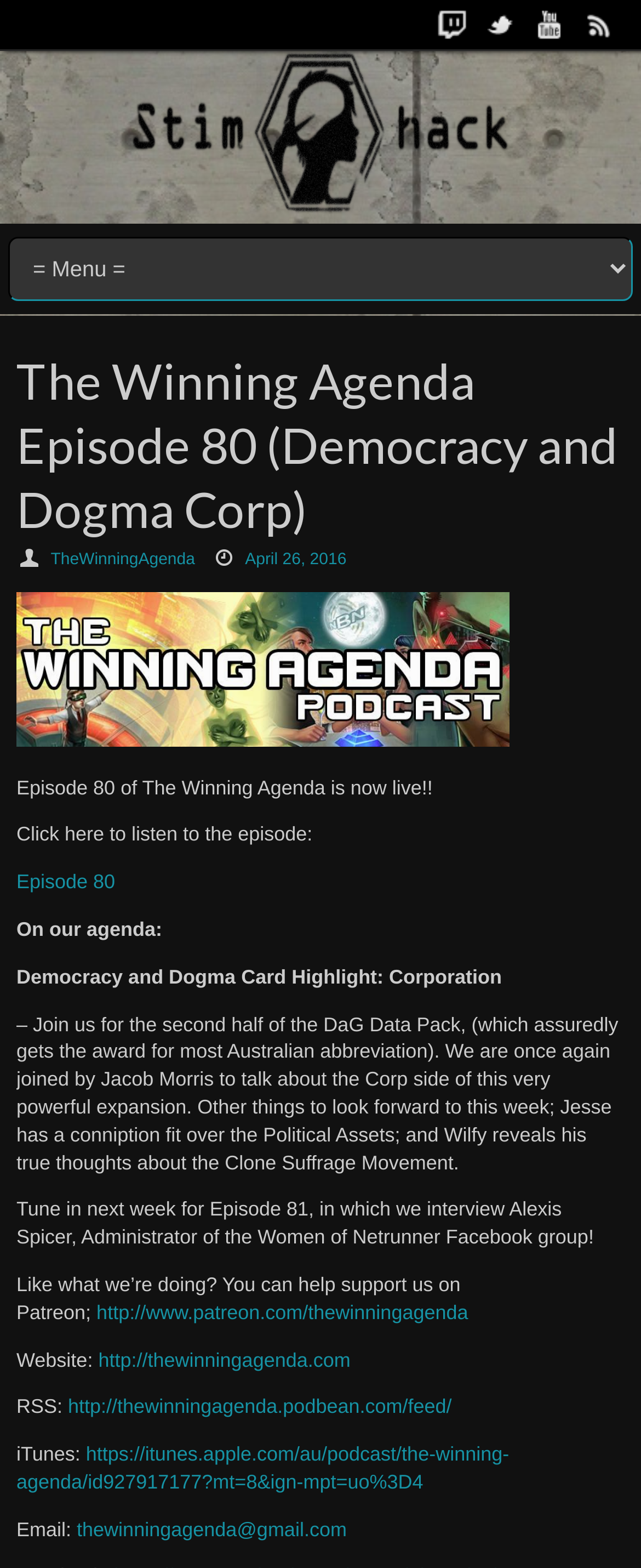Find the bounding box coordinates of the element to click in order to complete this instruction: "Listen to Episode 80". The bounding box coordinates must be four float numbers between 0 and 1, denoted as [left, top, right, bottom].

[0.026, 0.555, 0.18, 0.57]